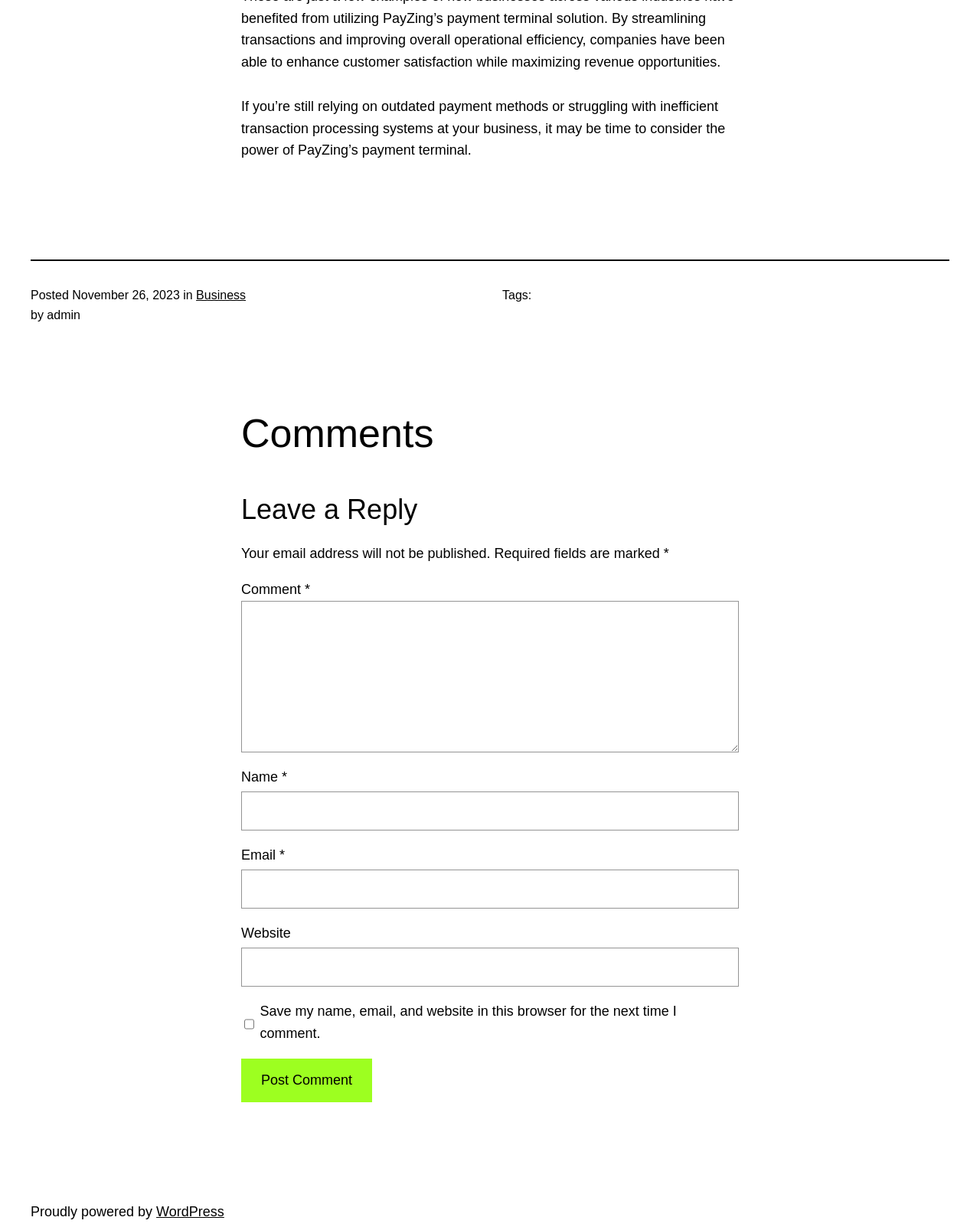Show the bounding box coordinates for the HTML element as described: "parent_node: Email * aria-describedby="email-notes" name="email"".

[0.246, 0.709, 0.754, 0.741]